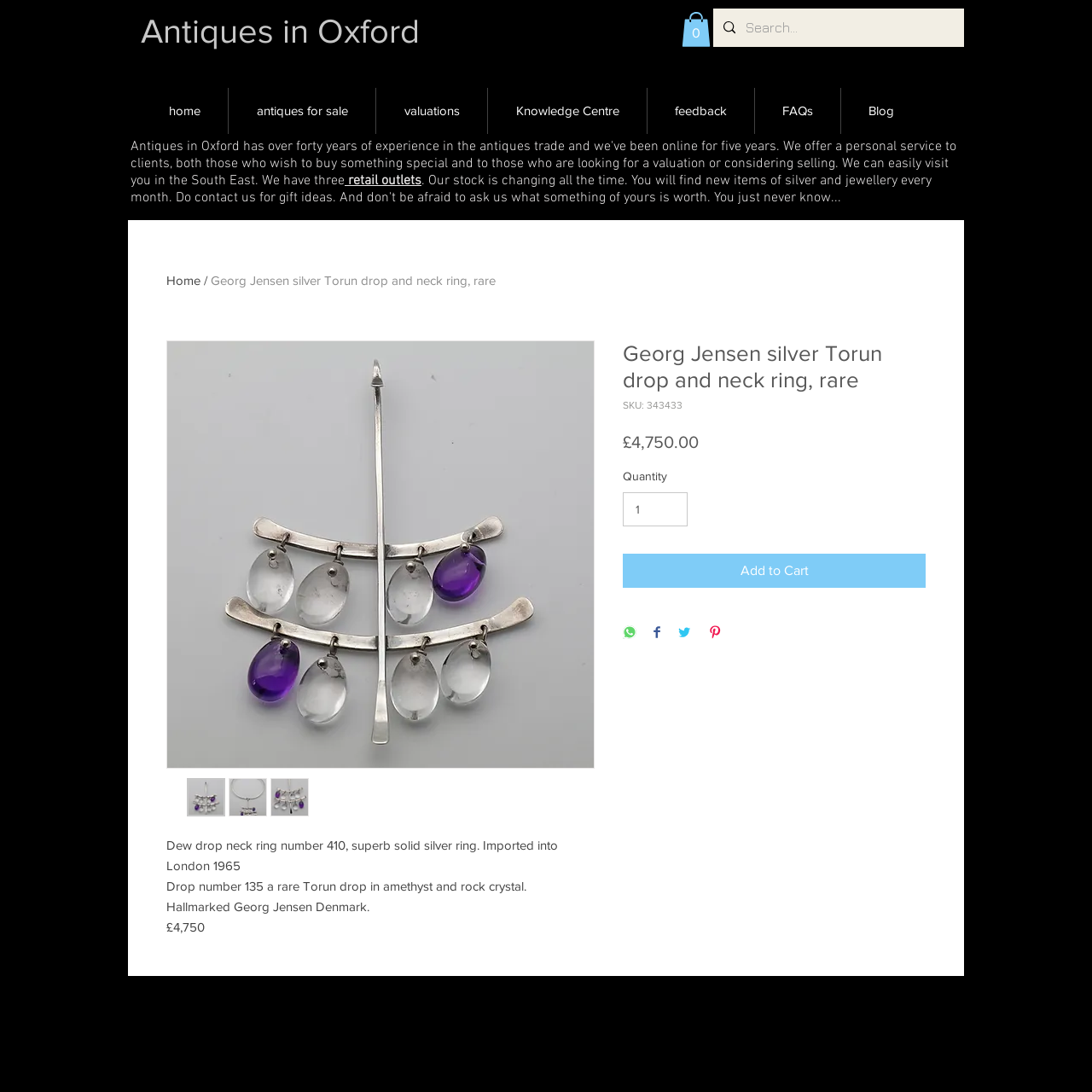What is the material of the neck ring?
Based on the image, give a one-word or short phrase answer.

Solid silver